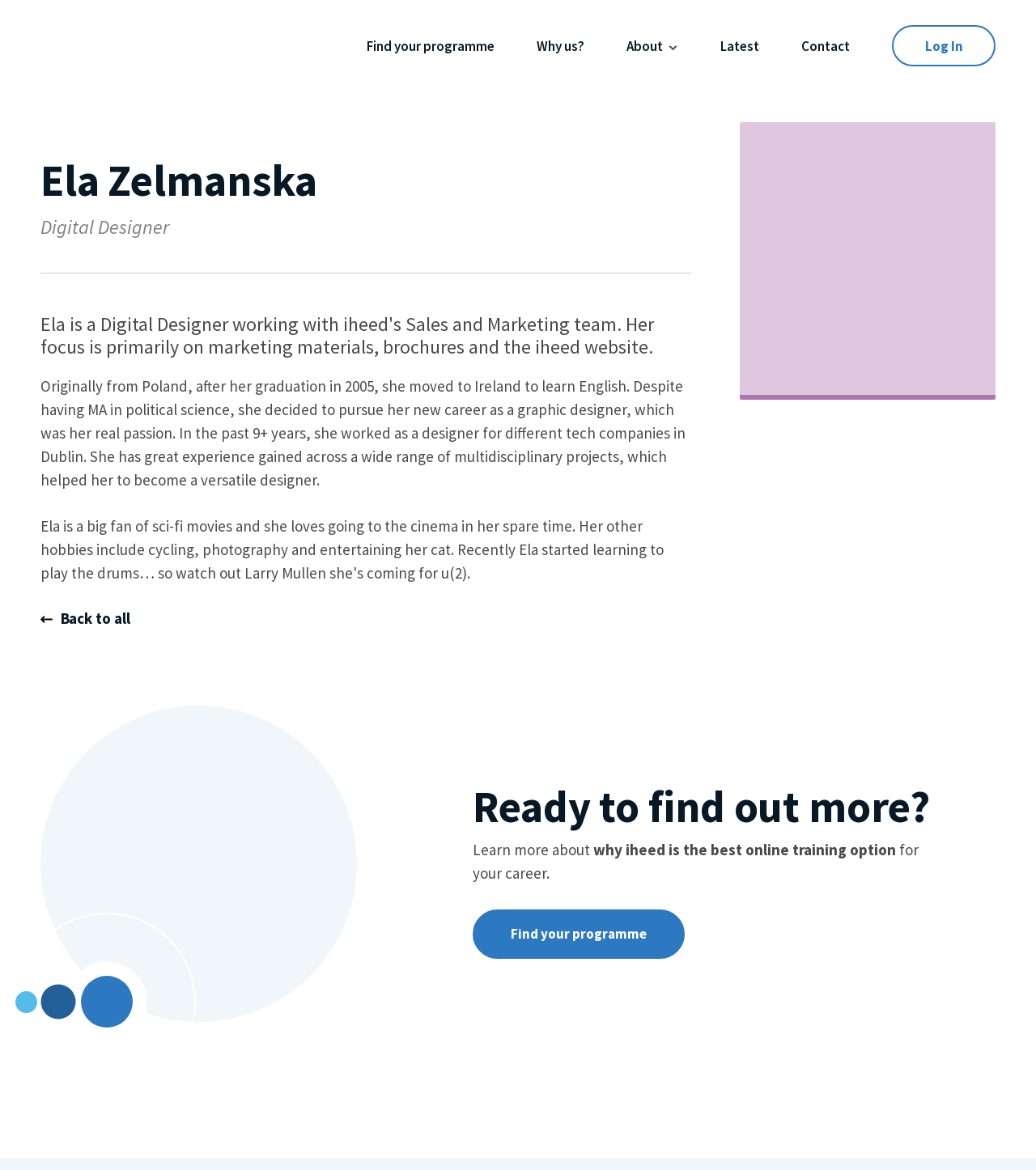Provide the bounding box coordinates for the UI element described in this sentence: "parent_node: Find your programme". The coordinates should be four float values between 0 and 1, i.e., [left, top, right, bottom].

[0.039, 0.016, 0.162, 0.067]